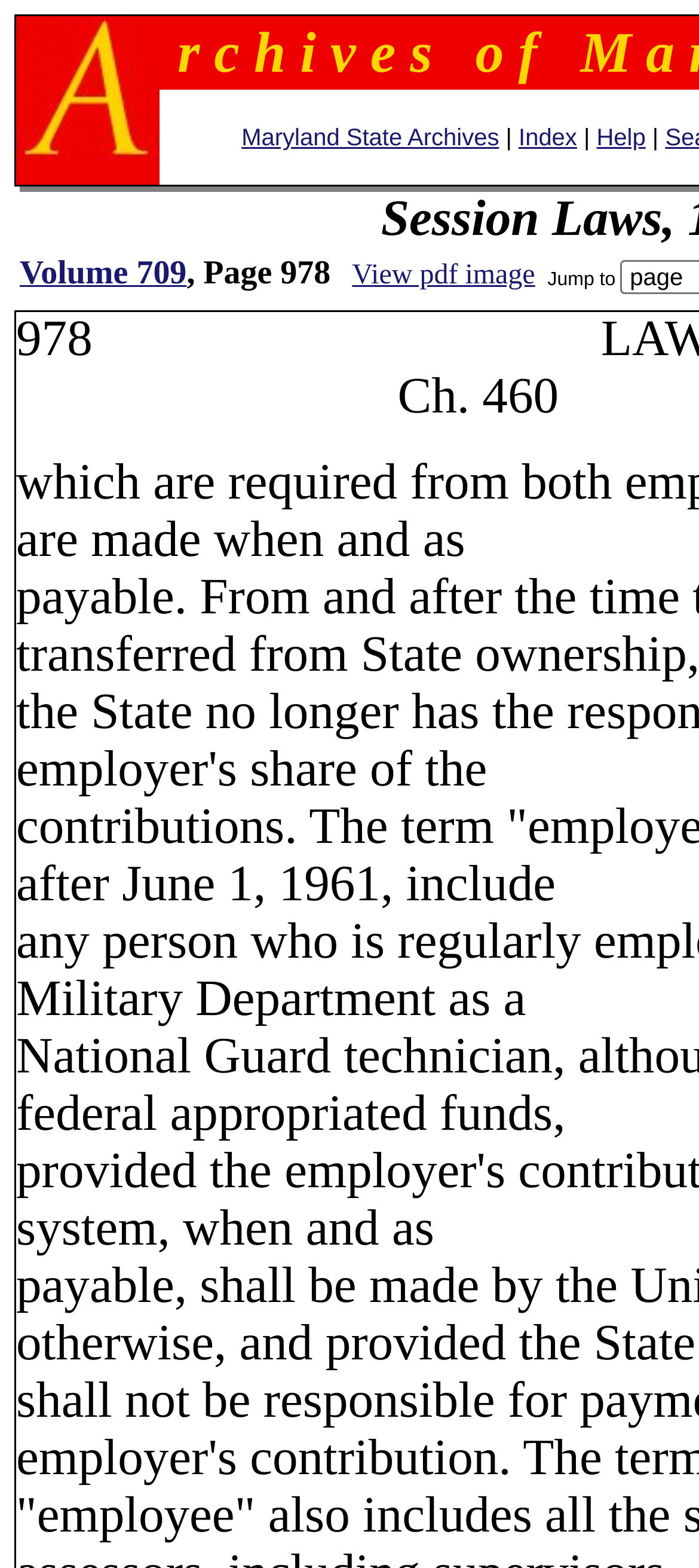Please find the bounding box coordinates (top-left x, top-left y, bottom-right x, bottom-right y) in the screenshot for the UI element described as follows: Volume 709

[0.028, 0.162, 0.267, 0.186]